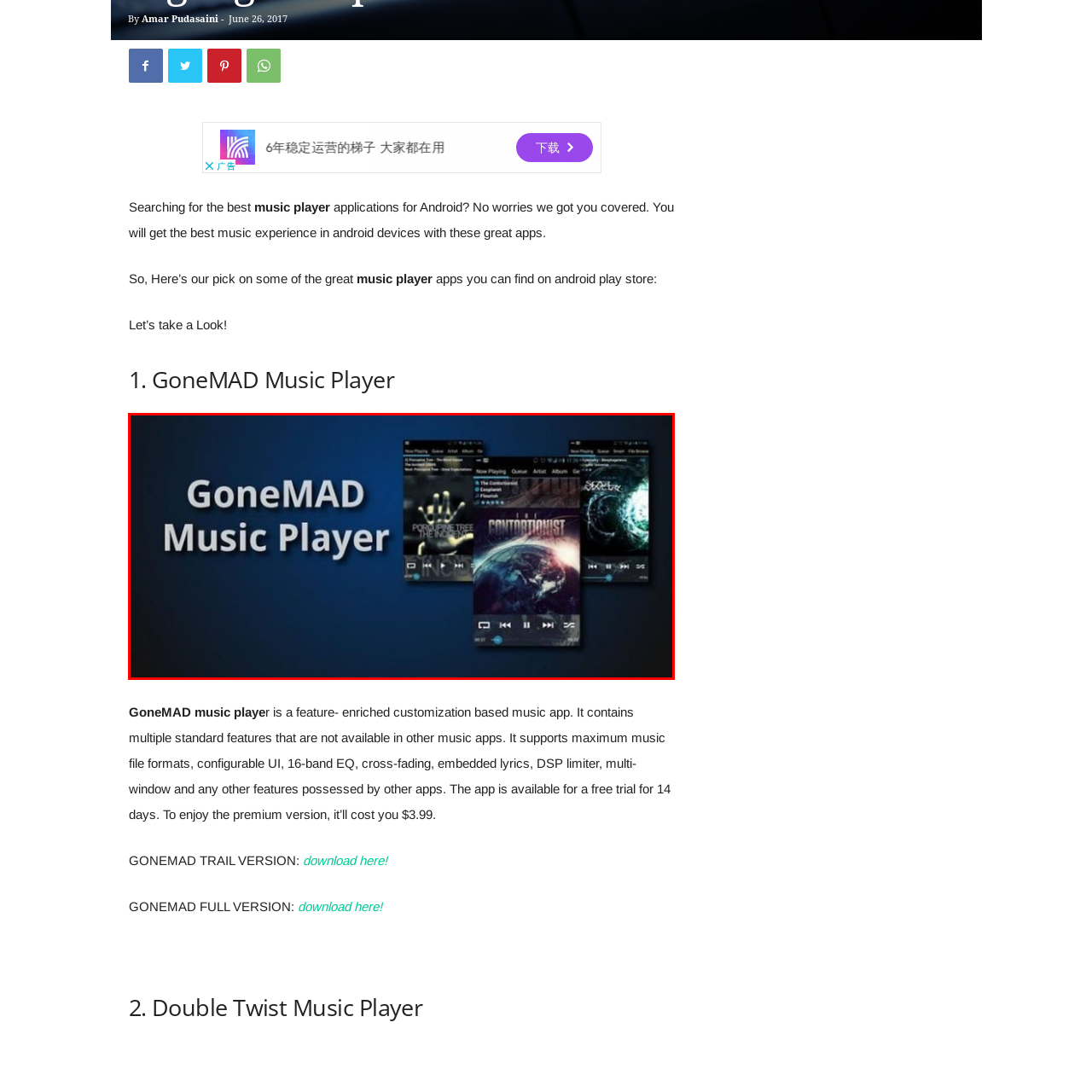What is the name of the band in the left screenshot?
Carefully look at the image inside the red bounding box and answer the question in a detailed manner using the visual details present.

The left screenshot of the music player displays a track by the band 'Porcupine Tree', which is one of the examples of the app's capabilities in managing and playing music.